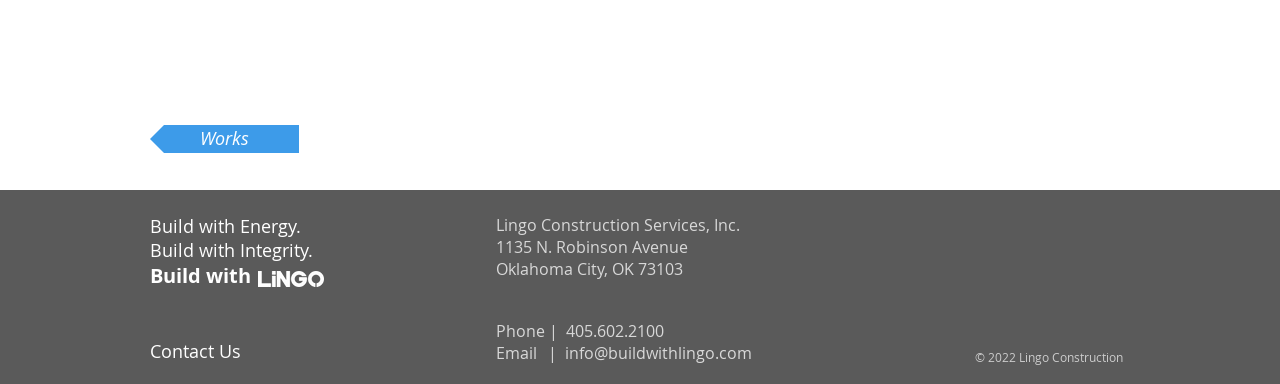Locate the bounding box coordinates of the element to click to perform the following action: 'Send an email to info@buildwithlingo.com'. The coordinates should be given as four float values between 0 and 1, in the form of [left, top, right, bottom].

[0.441, 0.891, 0.588, 0.948]